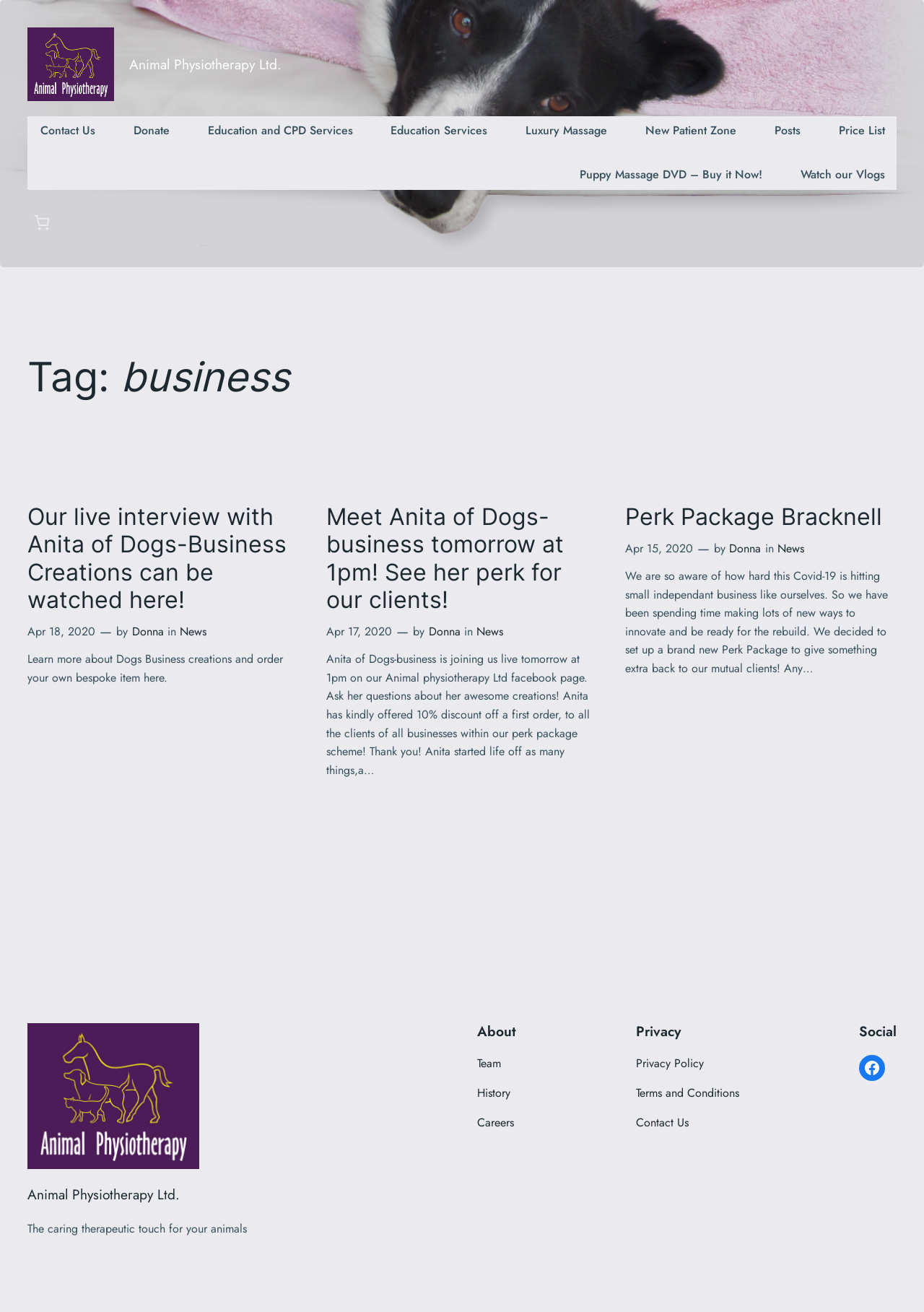Please provide the bounding box coordinates for the element that needs to be clicked to perform the following instruction: "Click the 'Contact Us' link". The coordinates should be given as four float numbers between 0 and 1, i.e., [left, top, right, bottom].

[0.031, 0.089, 0.116, 0.111]